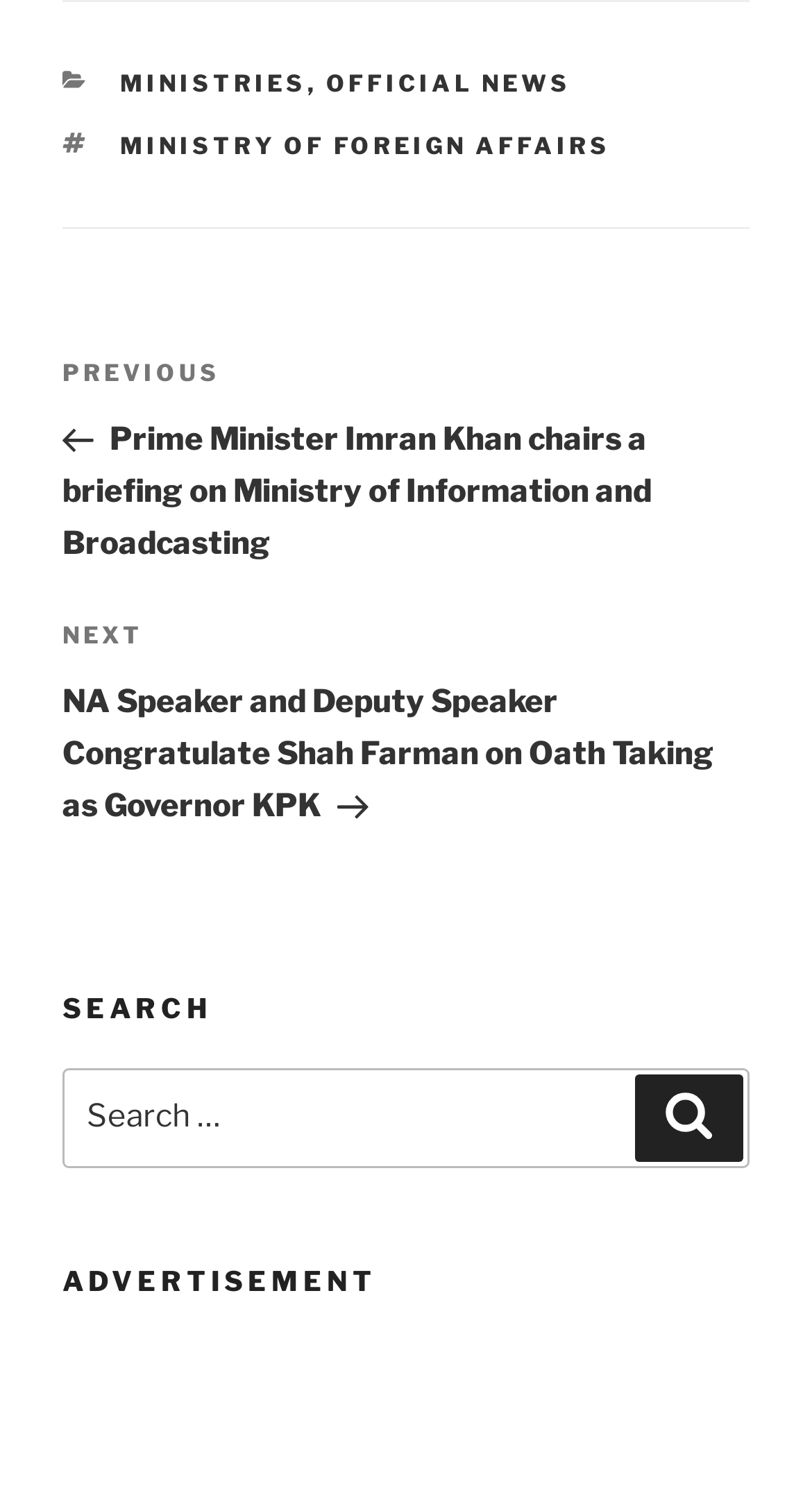Using the details from the image, please elaborate on the following question: How many navigation links are there?

I examined the navigation section and found that there are 2 navigation links, which are 'Previous Post' and 'Next Post'.